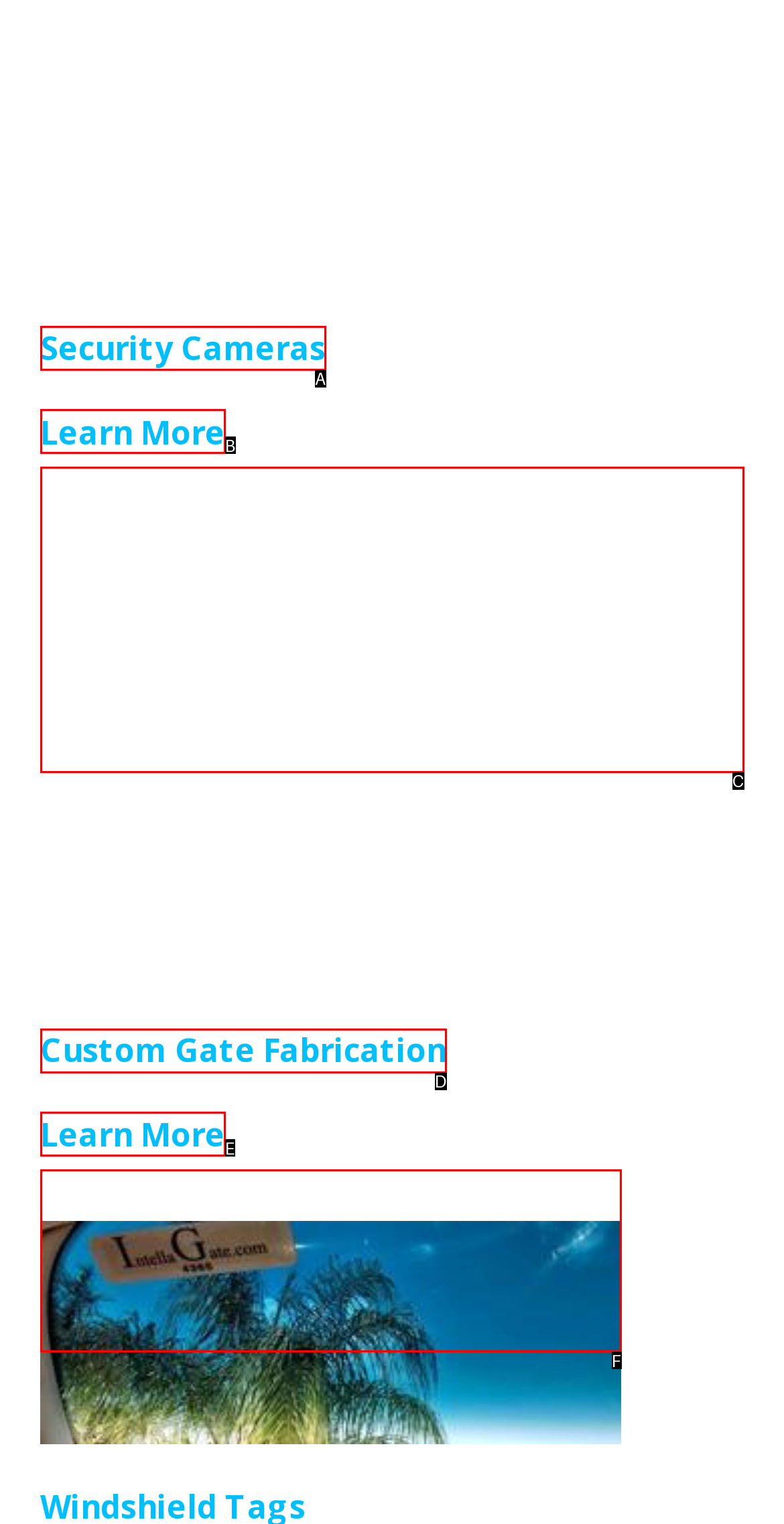Choose the HTML element that best fits the given description: parent_node: Learn More. Answer by stating the letter of the option.

F